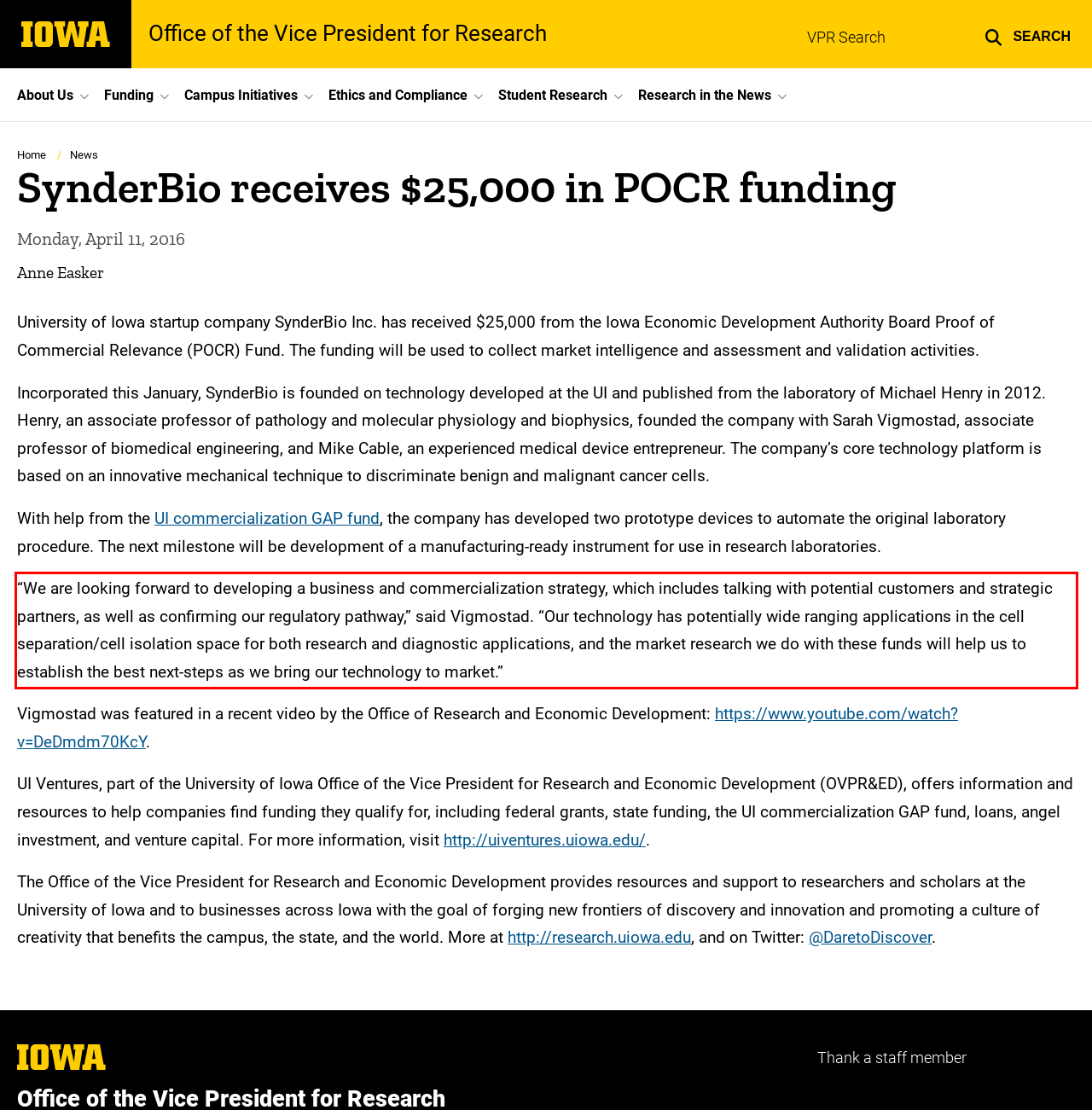Please extract the text content within the red bounding box on the webpage screenshot using OCR.

“We are looking forward to developing a business and commercialization strategy, which includes talking with potential customers and strategic partners, as well as confirming our regulatory pathway,” said Vigmostad. “Our technology has potentially wide ranging applications in the cell separation/cell isolation space for both research and diagnostic applications, and the market research we do with these funds will help us to establish the best next-steps as we bring our technology to market.”